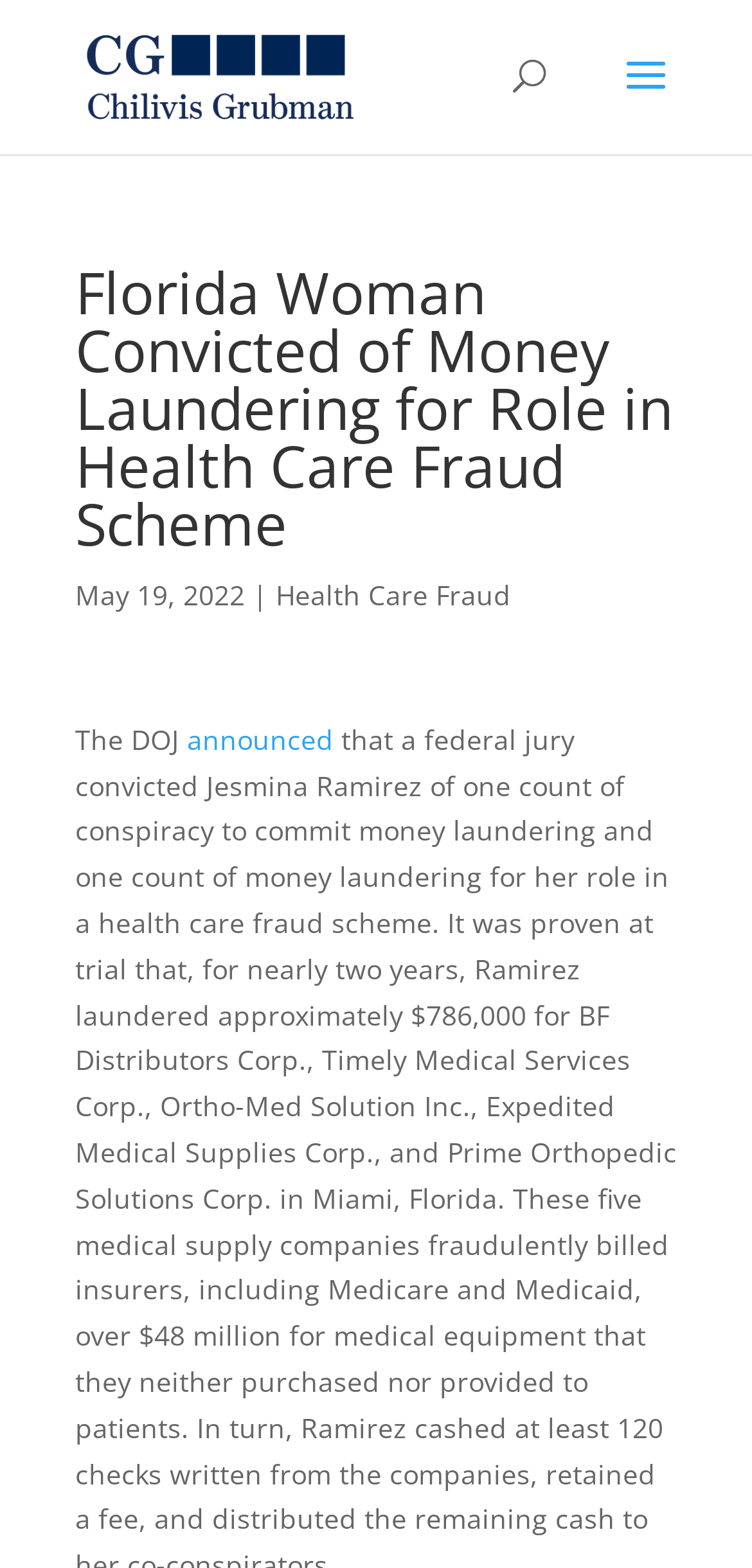Provide a single word or phrase to answer the given question: 
What is the law firm's name?

Chilivis Grubman LLP